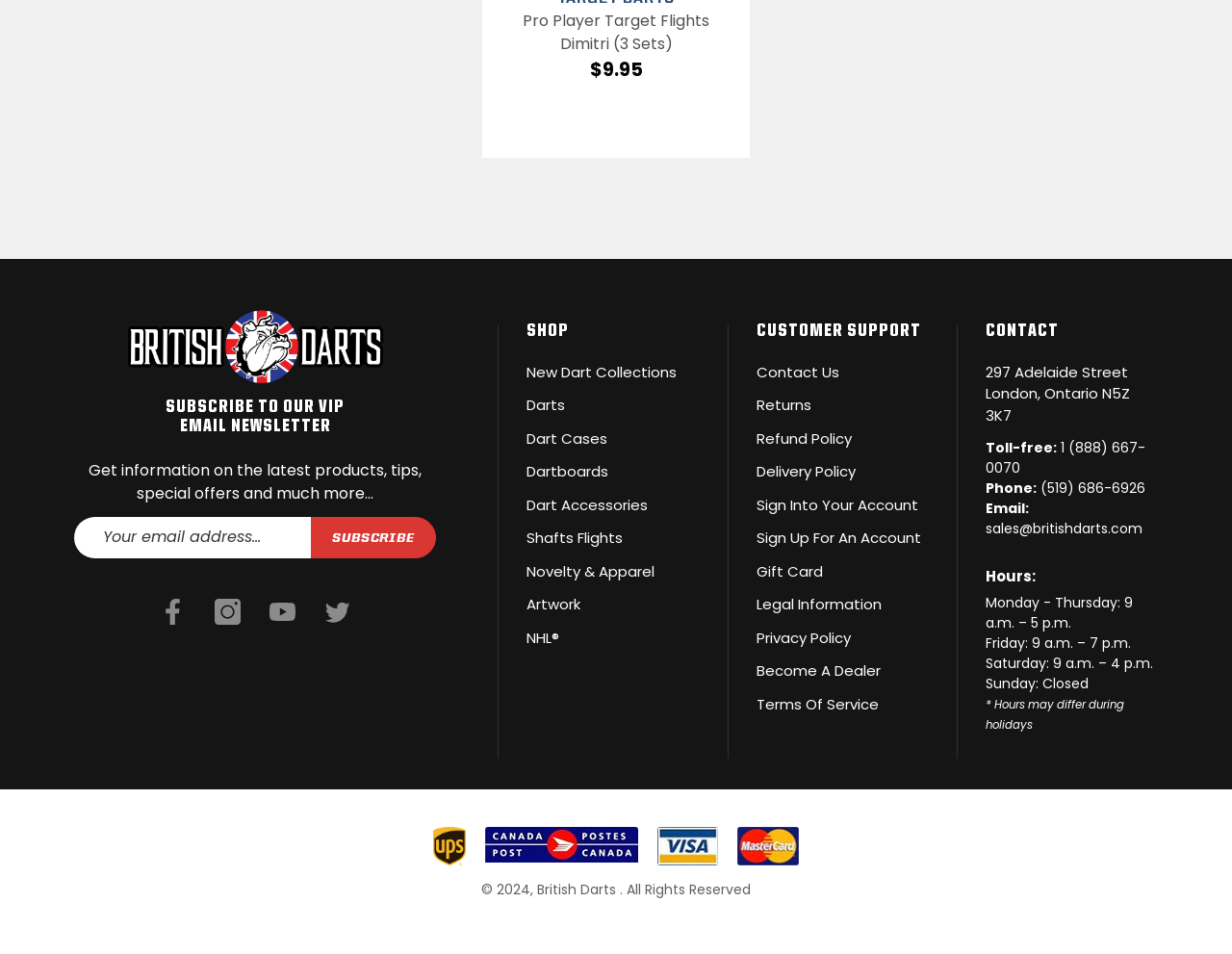What is the contact email address of British Darts?
Provide a fully detailed and comprehensive answer to the question.

The contact email address of British Darts is mentioned in the contact information section as 'sales@britishdarts.com', which is a static text element with a bounding box of [0.8, 0.544, 0.928, 0.564].